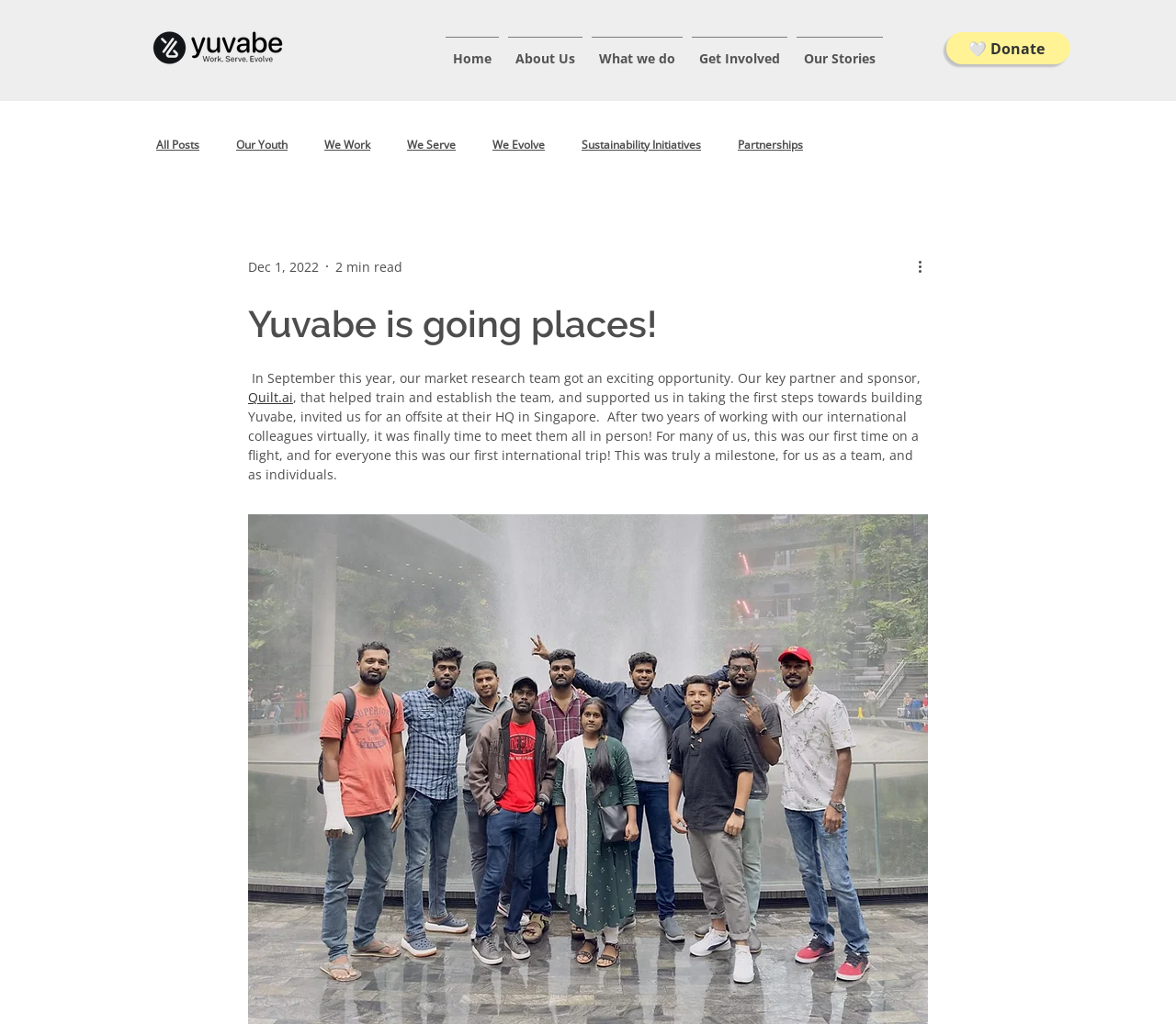Could you highlight the region that needs to be clicked to execute the instruction: "Click on Car Rental Guides"?

None